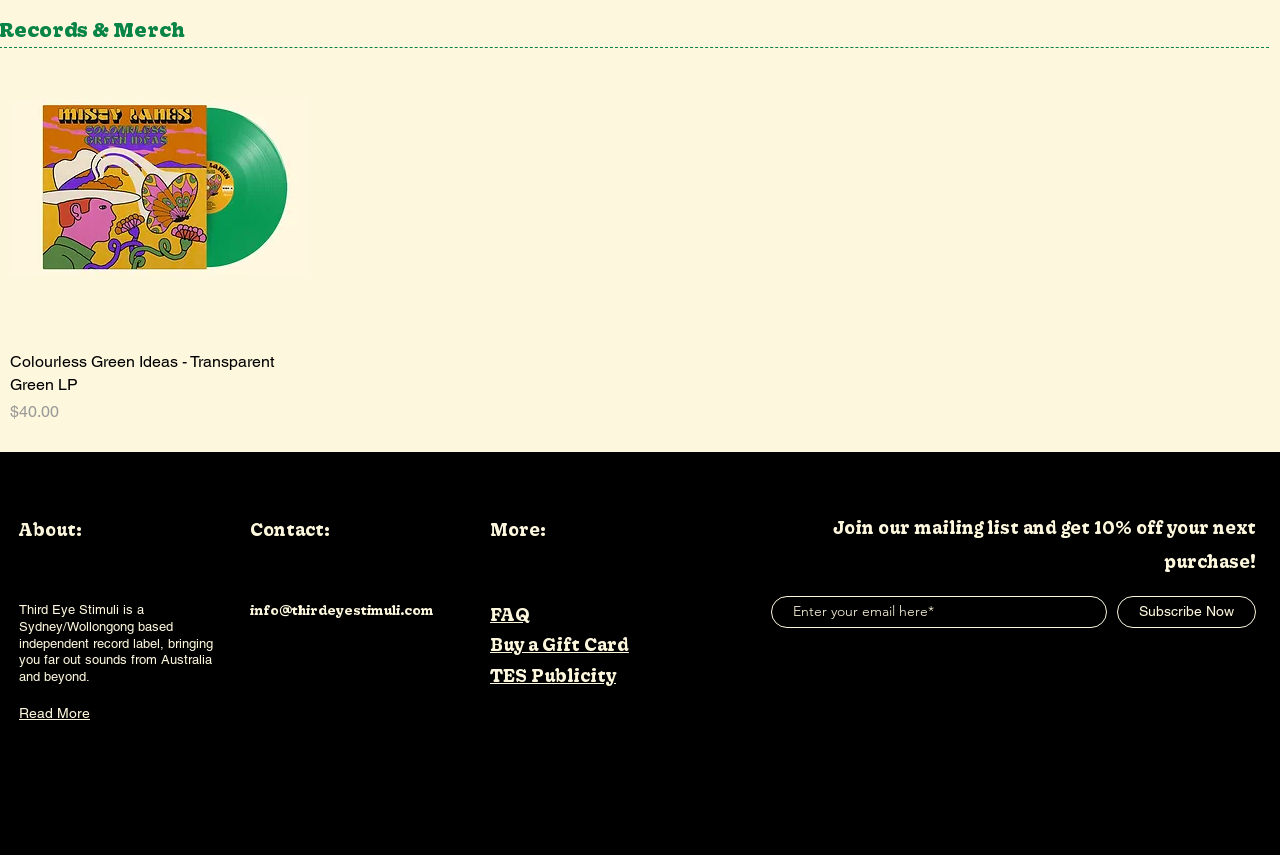Identify the bounding box for the UI element that is described as follows: "Learning Center Blog".

None